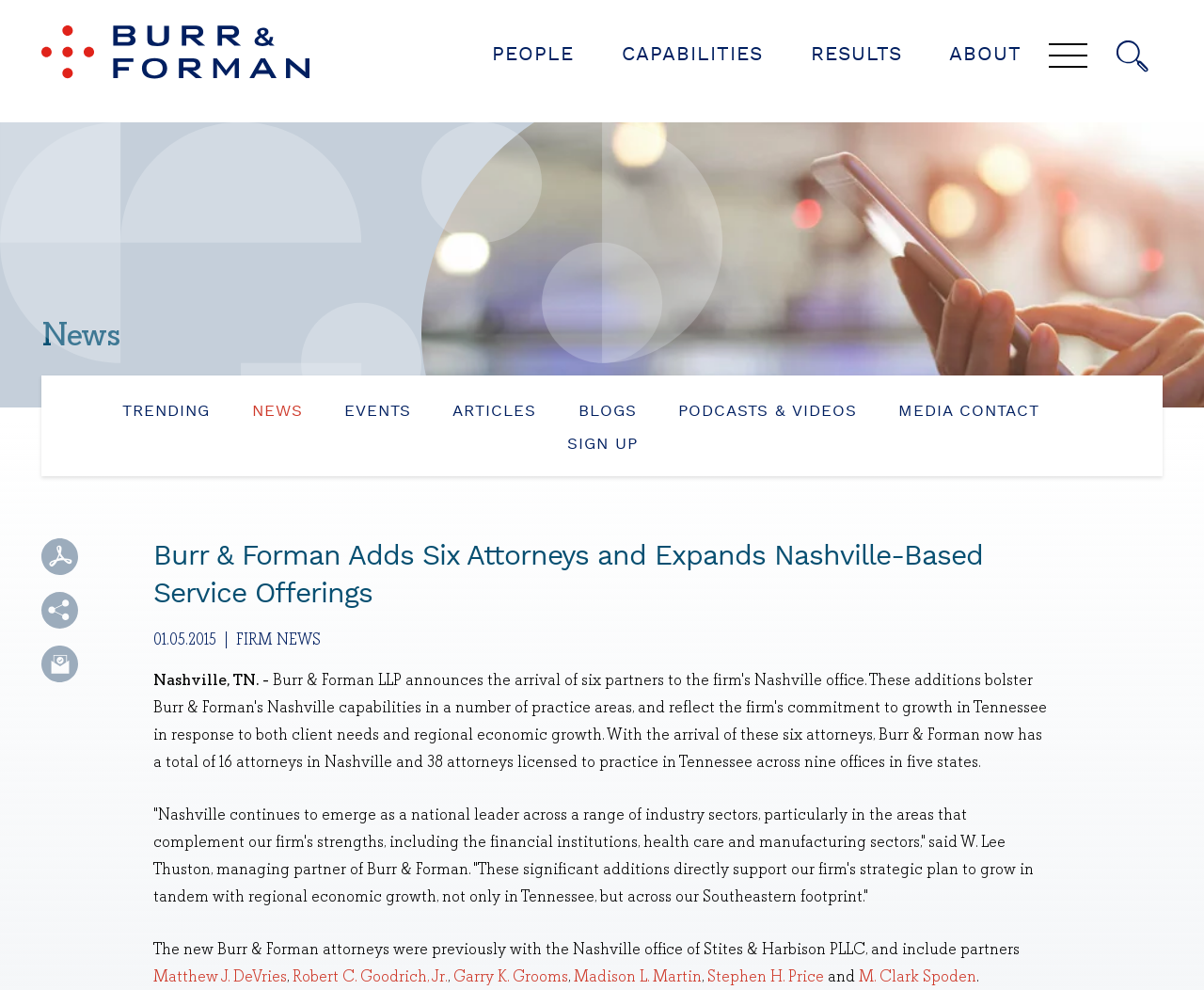Determine the bounding box coordinates (top-left x, top-left y, bottom-right x, bottom-right y) of the UI element described in the following text: Robert C. Goodrich, Jr.

[0.243, 0.979, 0.372, 0.995]